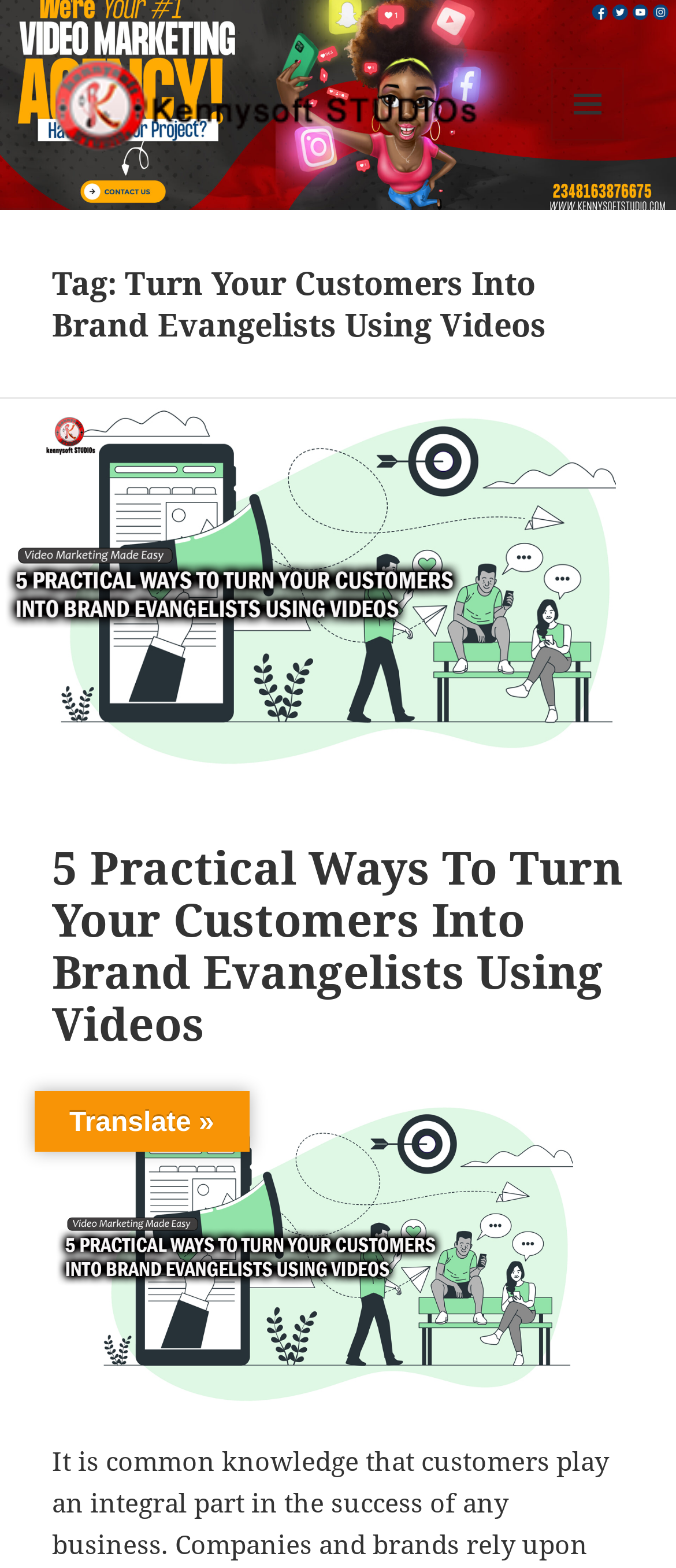Given the webpage screenshot and the description, determine the bounding box coordinates (top-left x, top-left y, bottom-right x, bottom-right y) that define the location of the UI element matching this description: Linkedin

None